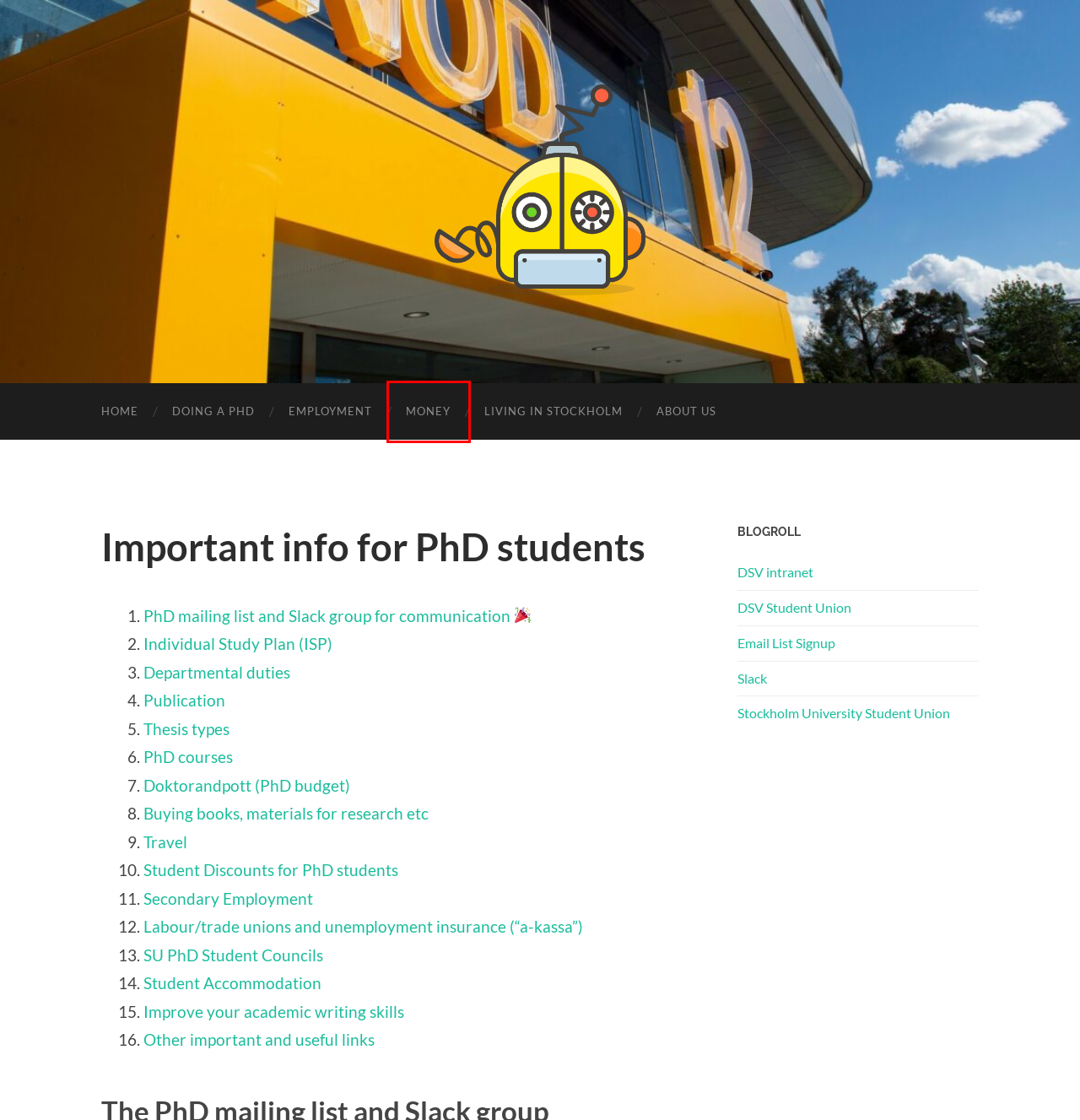Given a screenshot of a webpage with a red bounding box around a UI element, please identify the most appropriate webpage description that matches the new webpage after you click on the element. Here are the candidates:
A. About us - PhDs at DSV
B. Studentkåren DISK
C. Living in Stockholm - PhDs at DSV
D. Doing a PhD - PhDs at DSV
E. Money - PhDs at DSV
F. Employment - PhDs at DSV
G. PhDs at DSV - PhDs at DSV
H. Stockholm University - Login

E